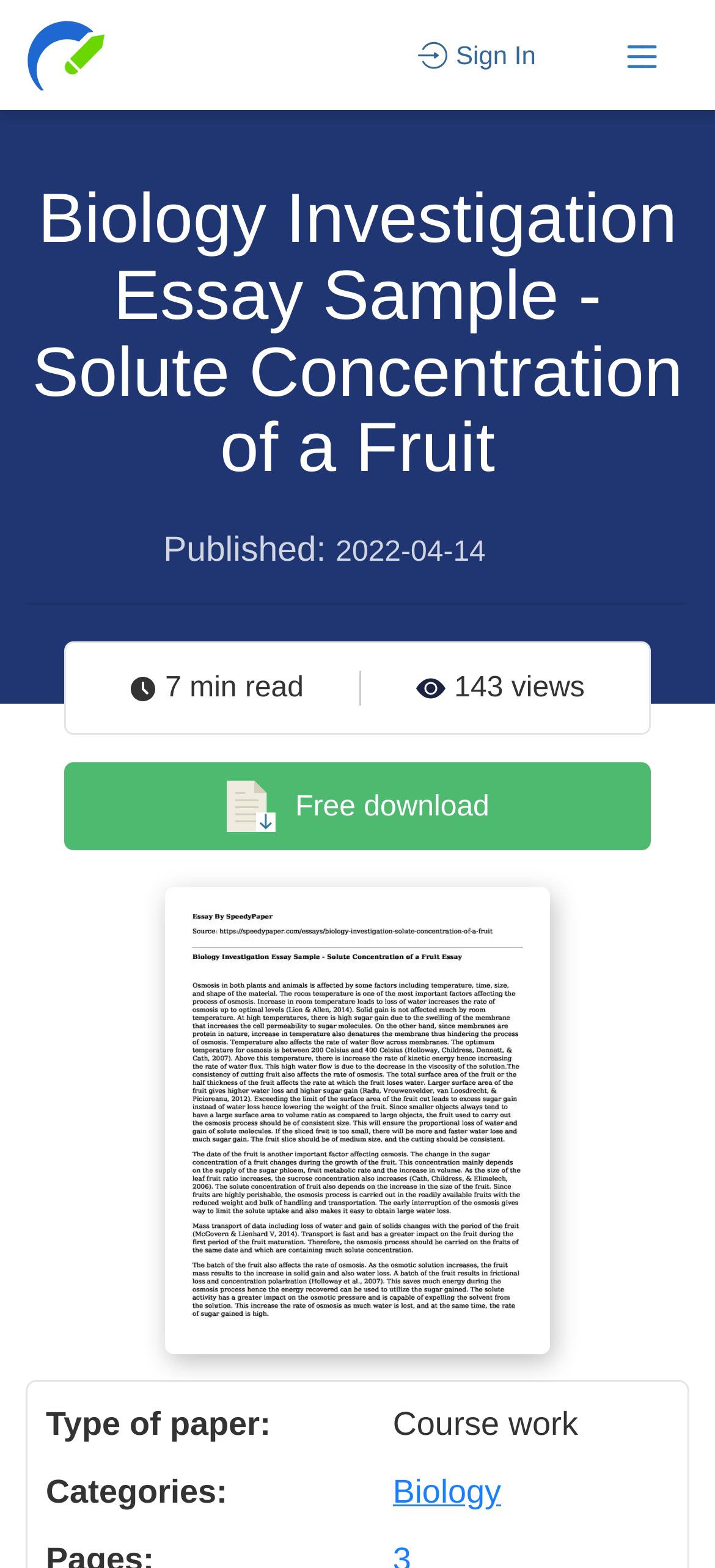Please use the details from the image to answer the following question comprehensively:
What is the estimated reading time?

The webpage indicates that the essay can be read in approximately 7 minutes, as mentioned in the section below the heading.